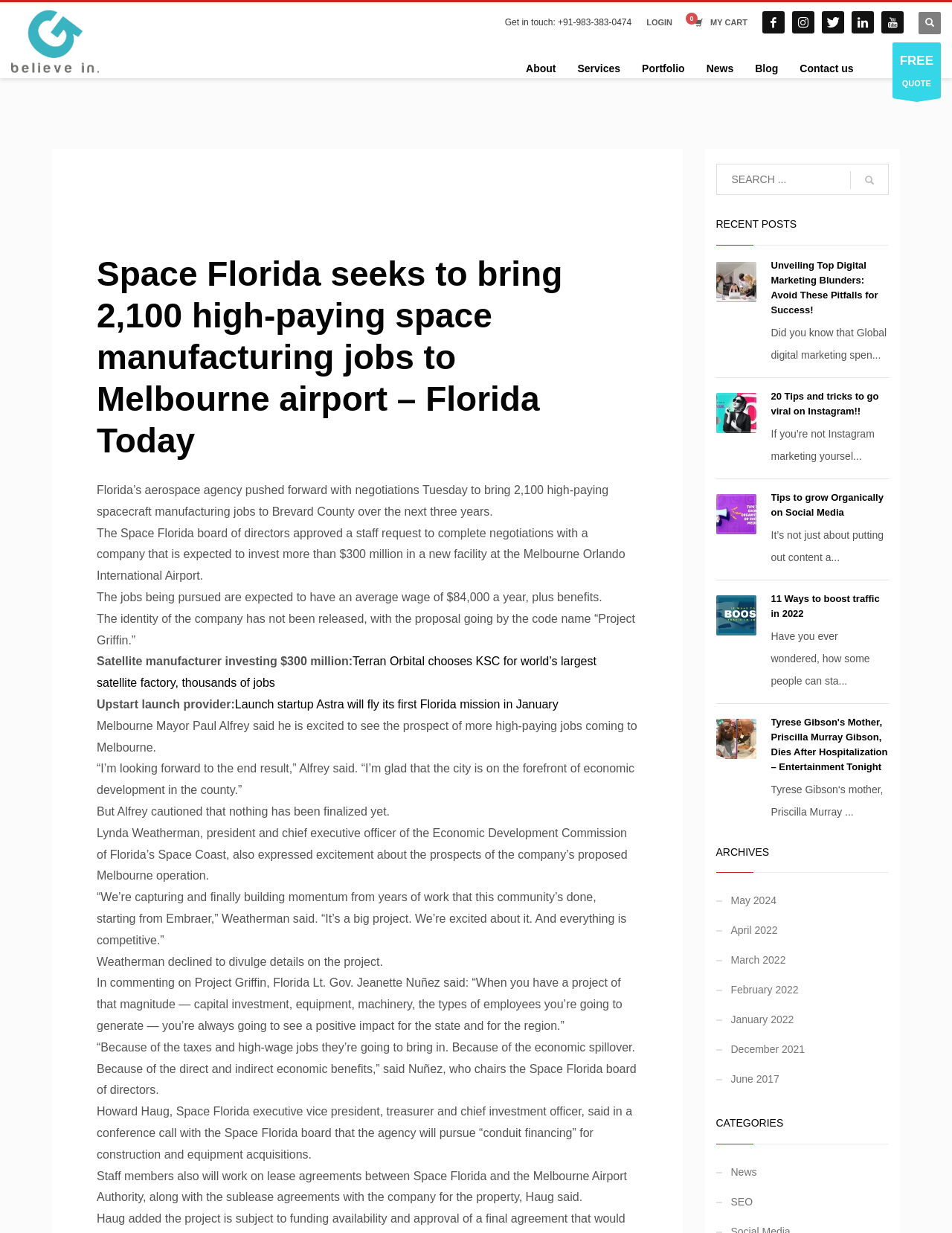What is the average wage of the jobs being pursued?
Carefully analyze the image and provide a detailed answer to the question.

The answer can be found in the article text, where it is stated that 'The jobs being pursued are expected to have an average wage of $84,000 a year, plus benefits.'